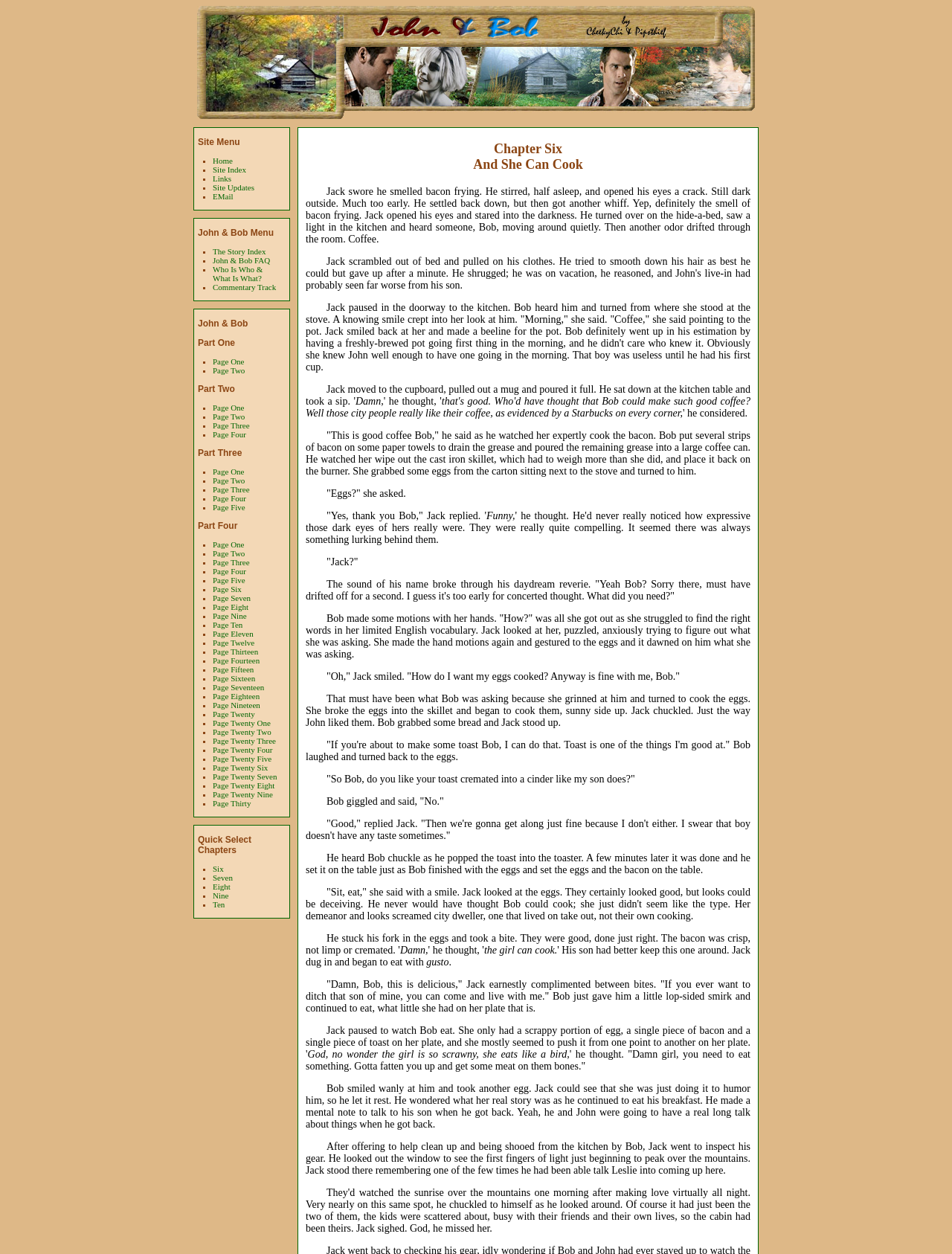Use one word or a short phrase to answer the question provided: 
What is the name of the site?

John & Bob